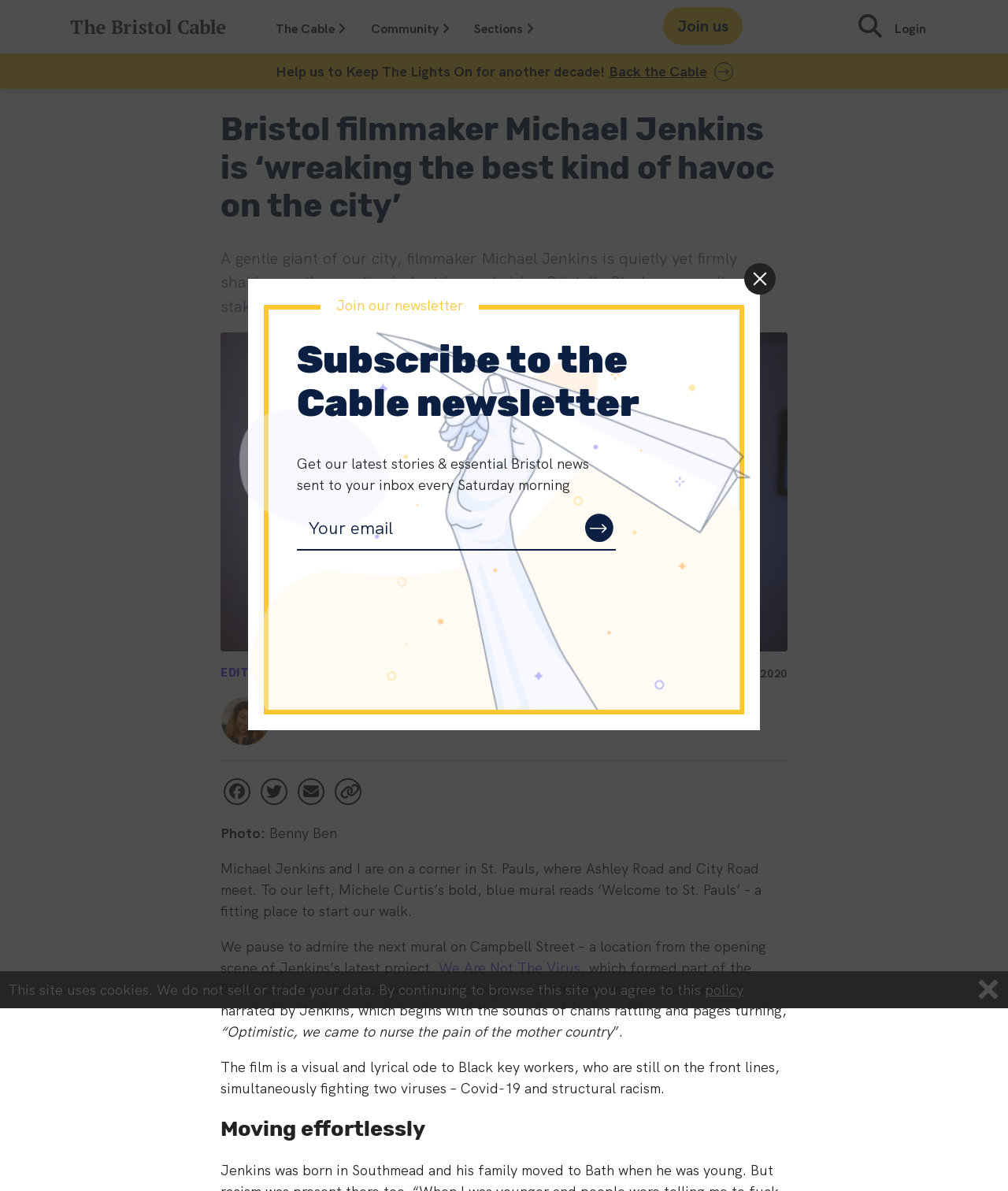Provide the bounding box coordinates for the UI element described in this sentence: "Copy Link". The coordinates should be four float values between 0 and 1, i.e., [left, top, right, bottom].

[0.329, 0.651, 0.362, 0.678]